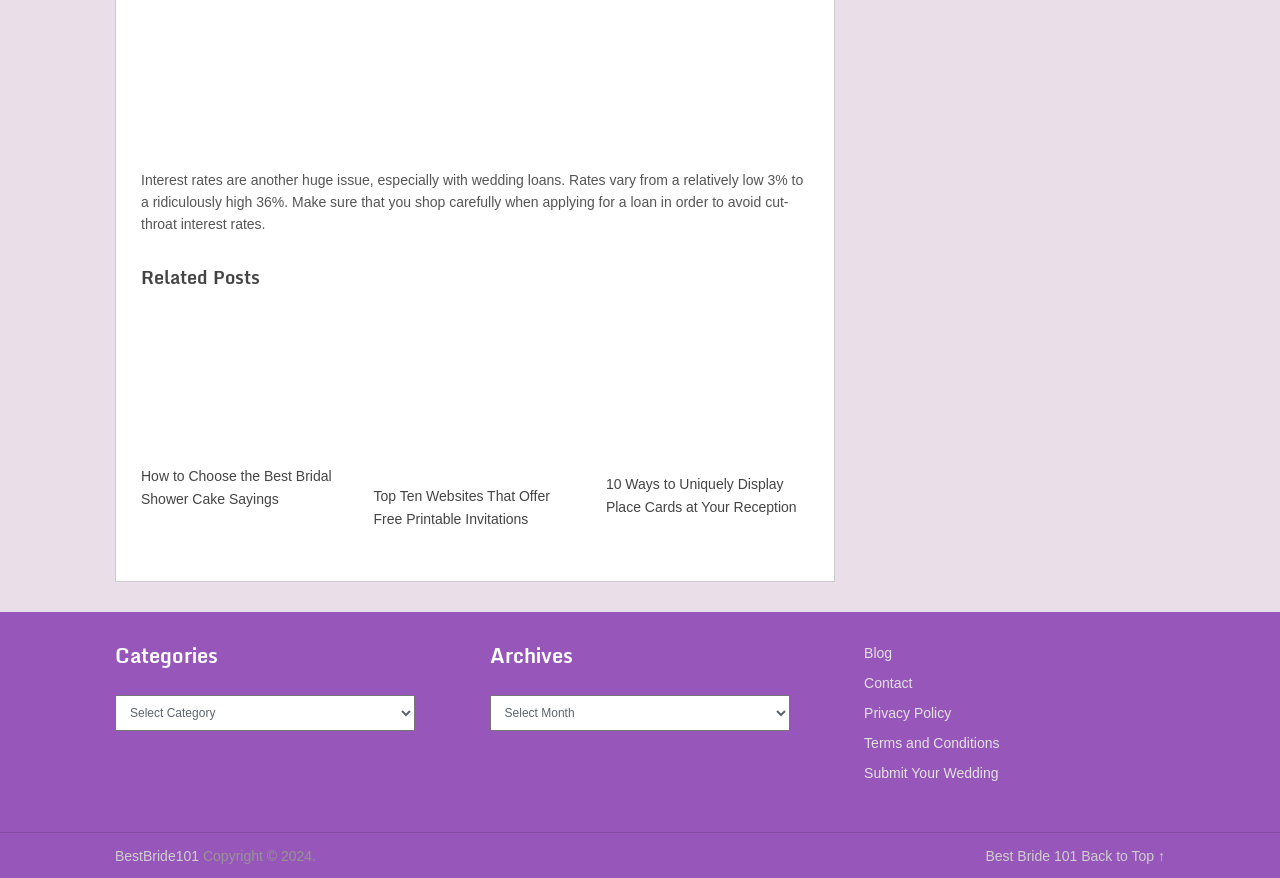Carefully examine the image and provide an in-depth answer to the question: How many related posts are listed?

The number of related posts can be determined by counting the number of article elements (IDs 138, 139, and 140) that contain link elements with headings.